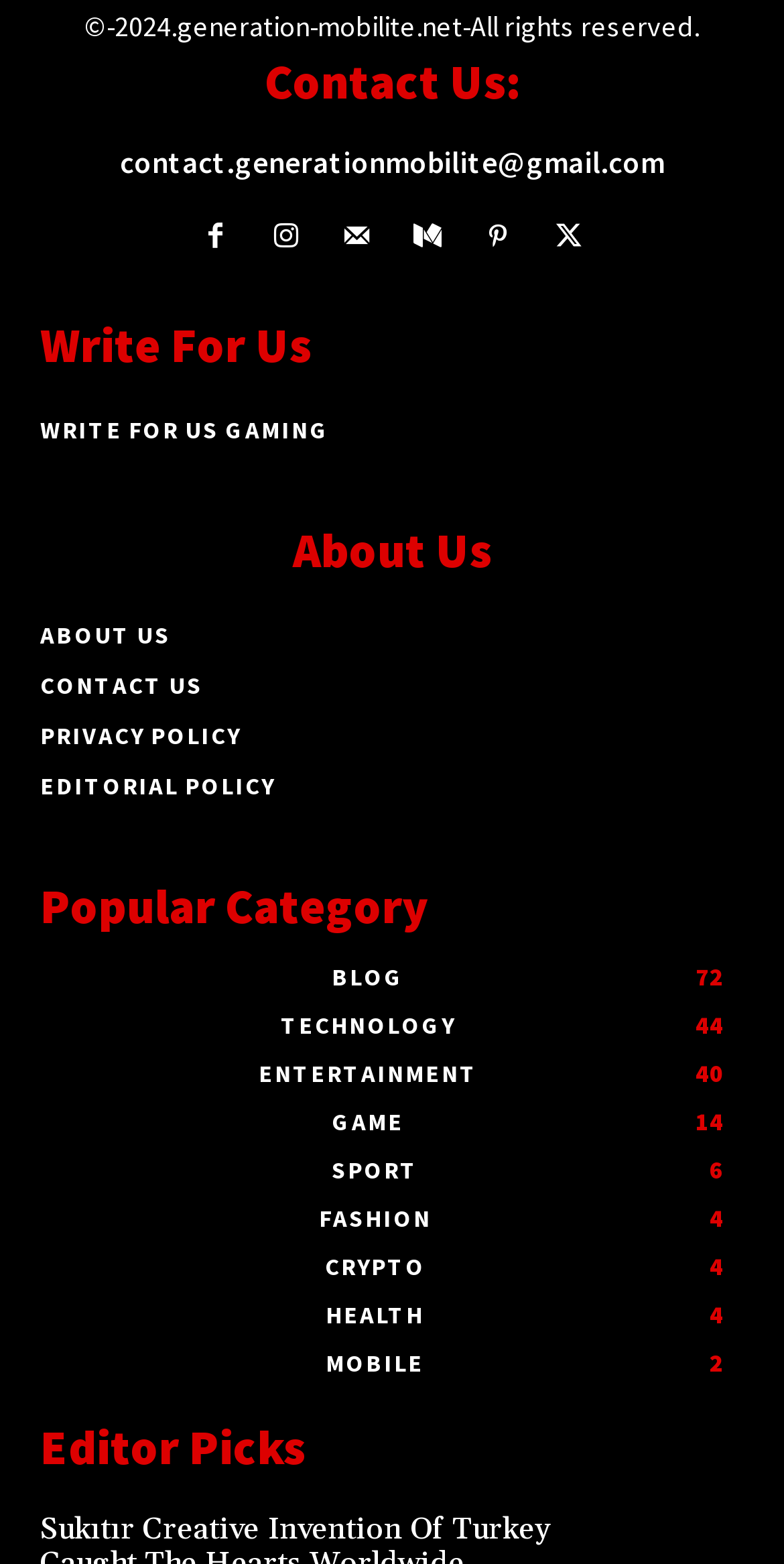Identify the bounding box coordinates for the region of the element that should be clicked to carry out the instruction: "Contact us via email". The bounding box coordinates should be four float numbers between 0 and 1, i.e., [left, top, right, bottom].

[0.153, 0.092, 0.847, 0.116]